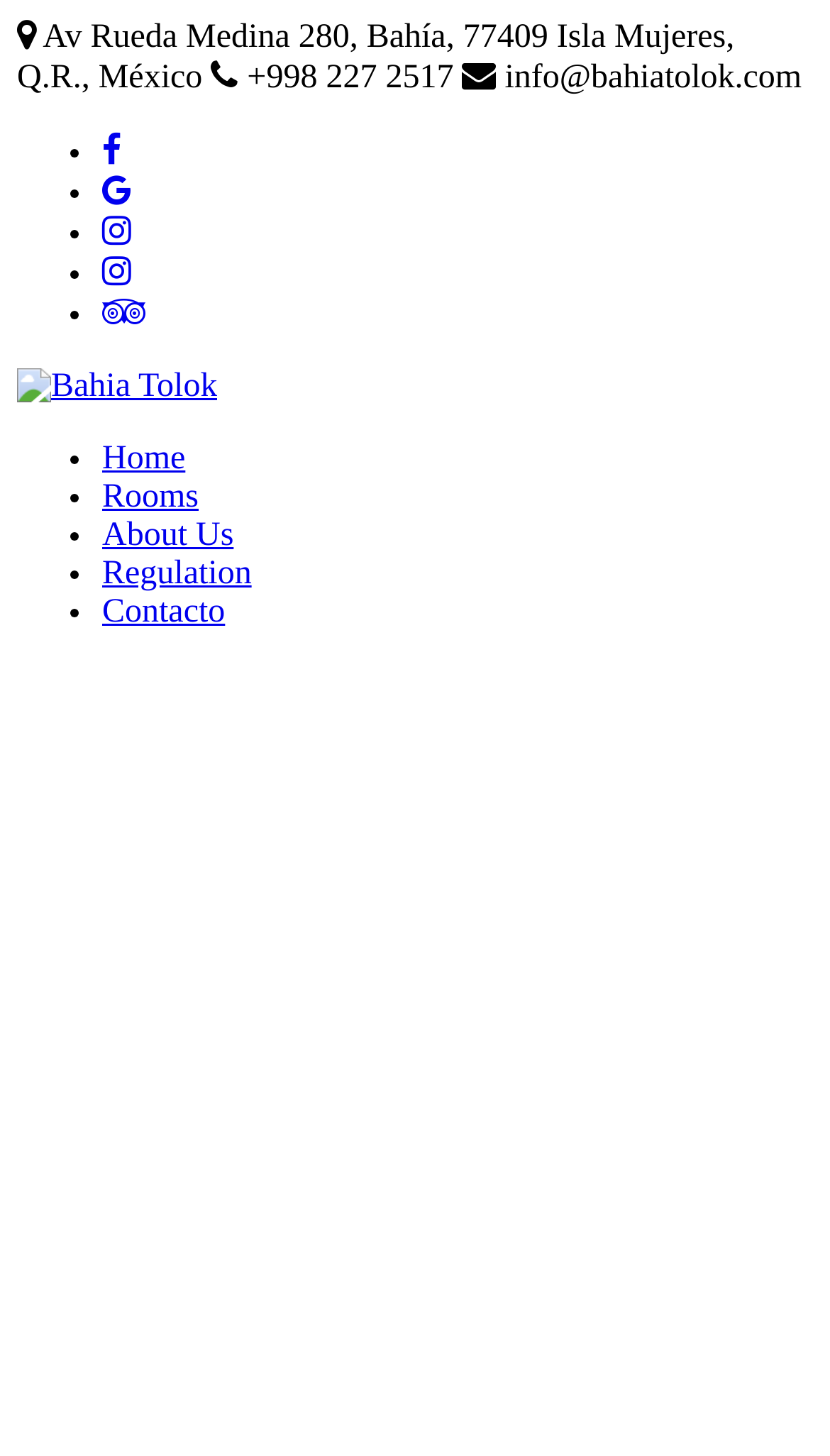Please provide the bounding box coordinates for the element that needs to be clicked to perform the following instruction: "Call the phone number". The coordinates should be given as four float numbers between 0 and 1, i.e., [left, top, right, bottom].

[0.321, 0.041, 0.547, 0.066]